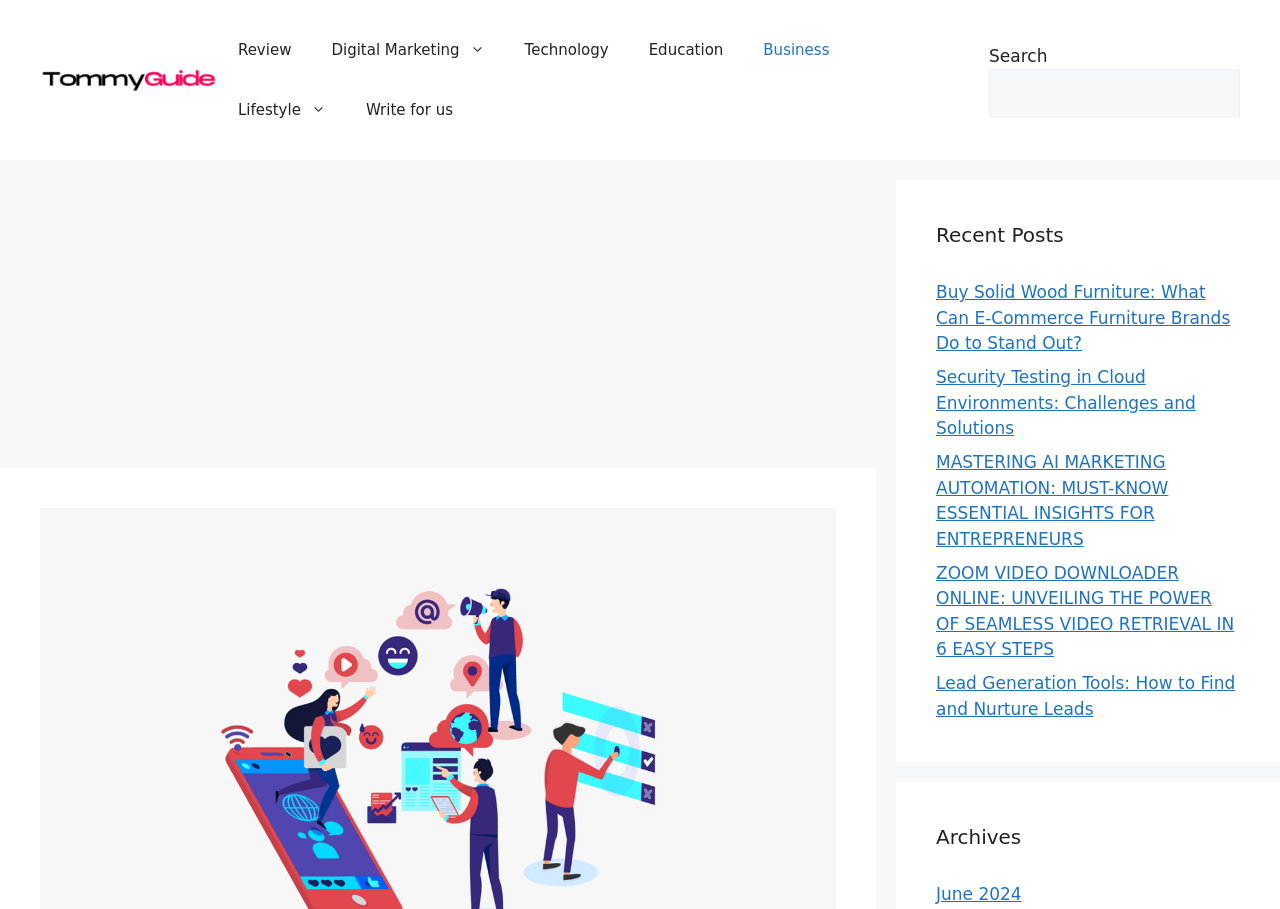Locate the bounding box coordinates of the item that should be clicked to fulfill the instruction: "read recent post about solid wood furniture".

[0.731, 0.31, 0.961, 0.388]